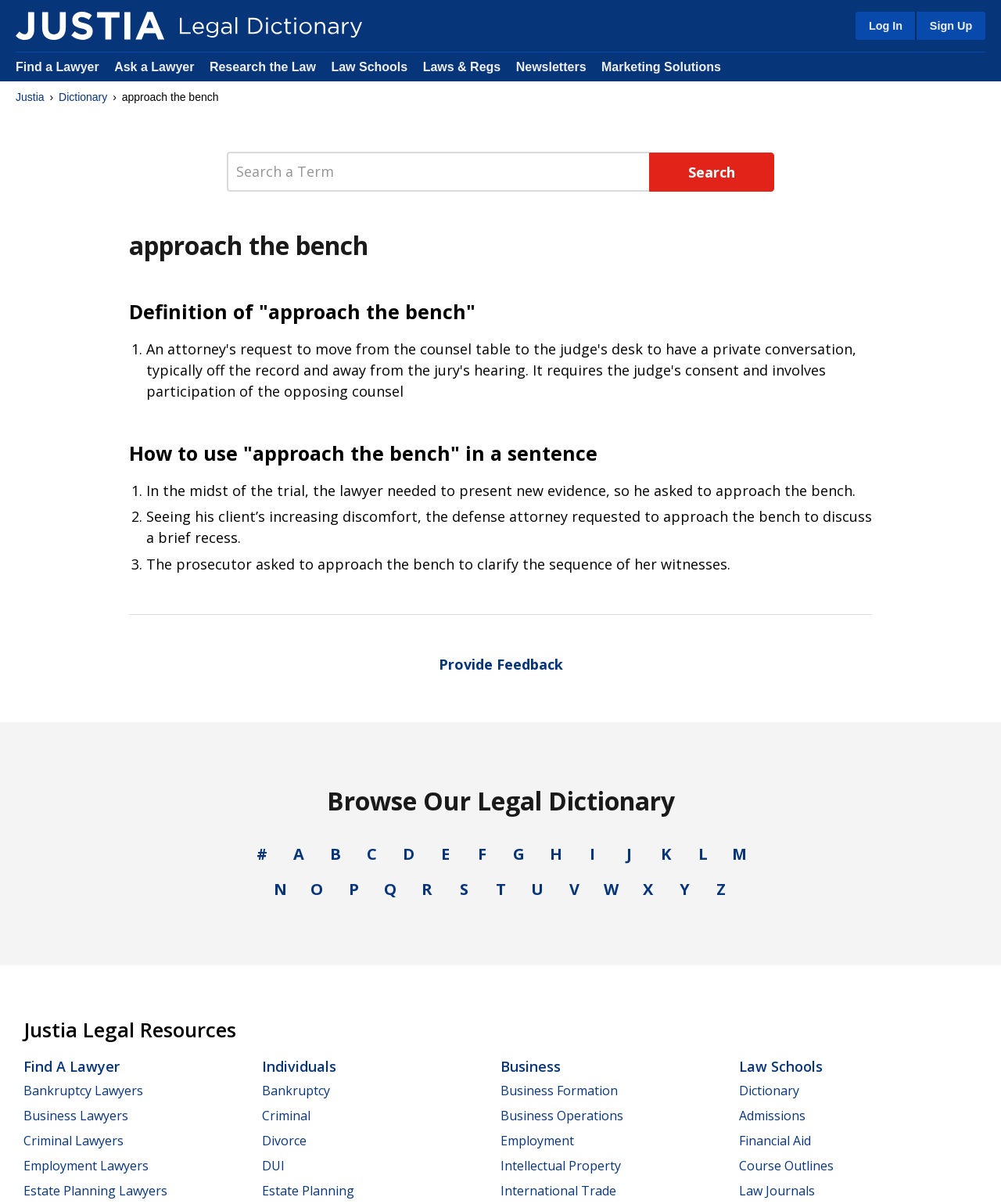Please find and report the primary heading text from the webpage.

approach the bench